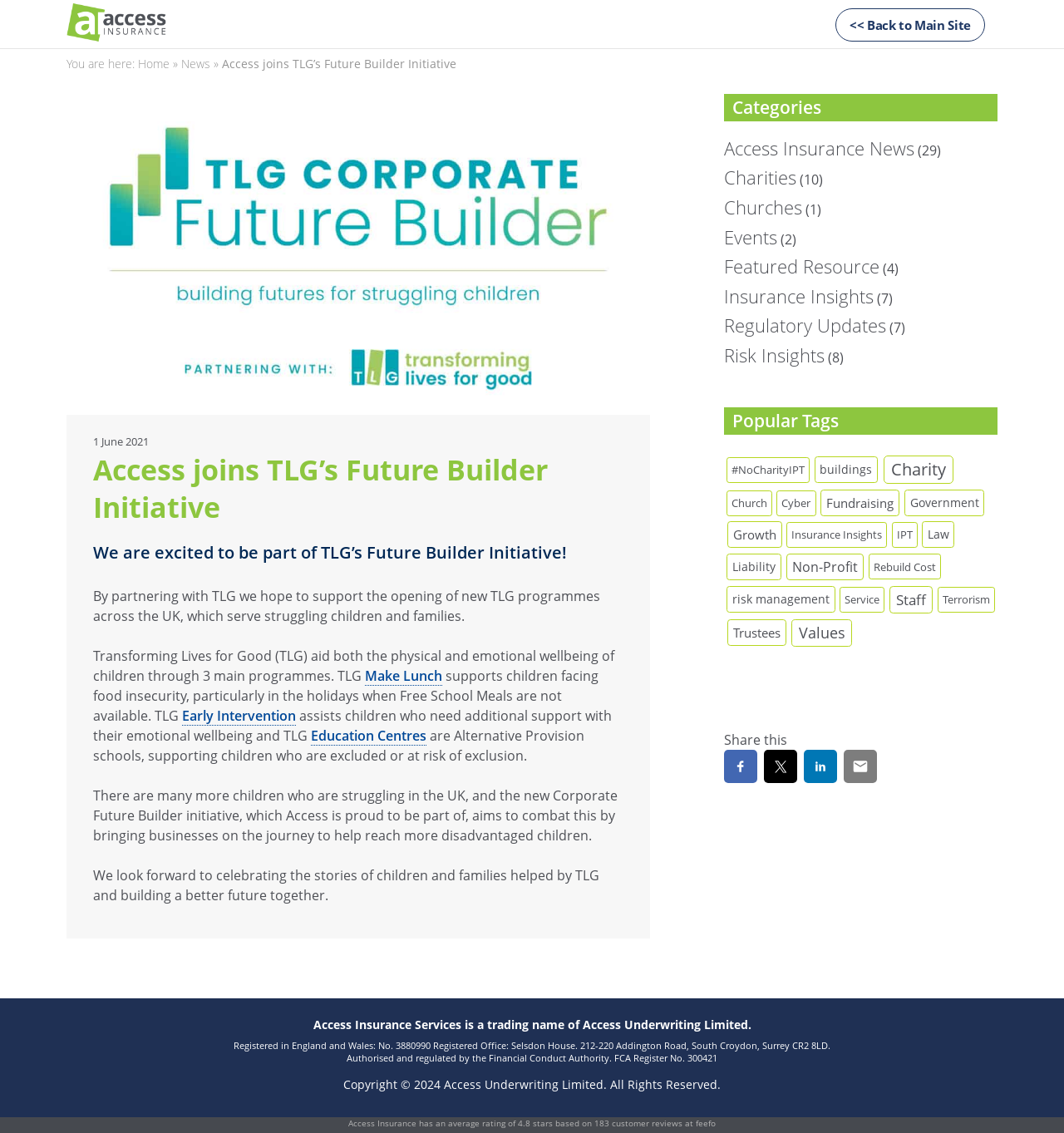Determine the bounding box coordinates of the UI element described by: "risk management".

[0.683, 0.517, 0.785, 0.541]